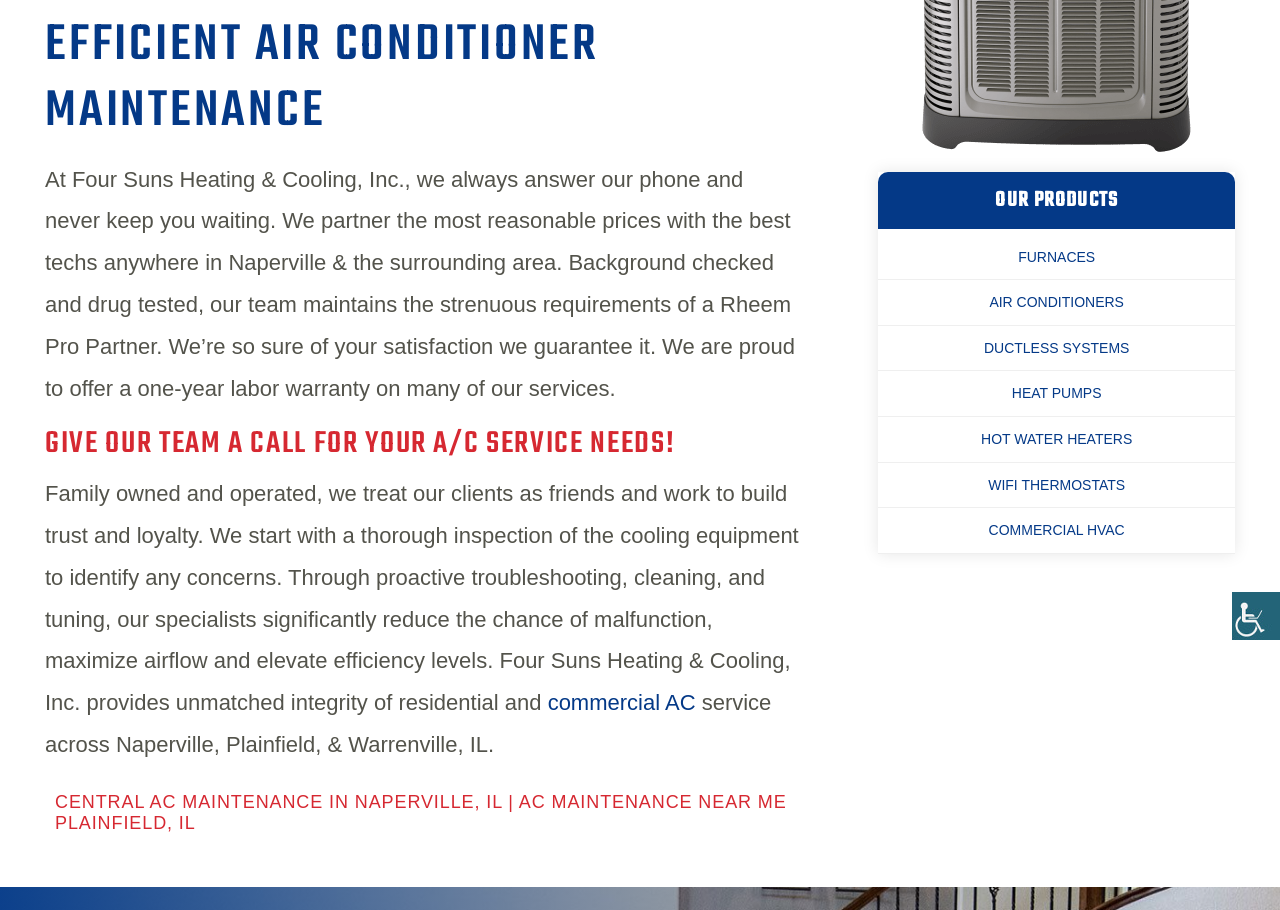Please determine the bounding box coordinates for the UI element described as: "Commercial HVAC".

[0.686, 0.558, 0.965, 0.607]